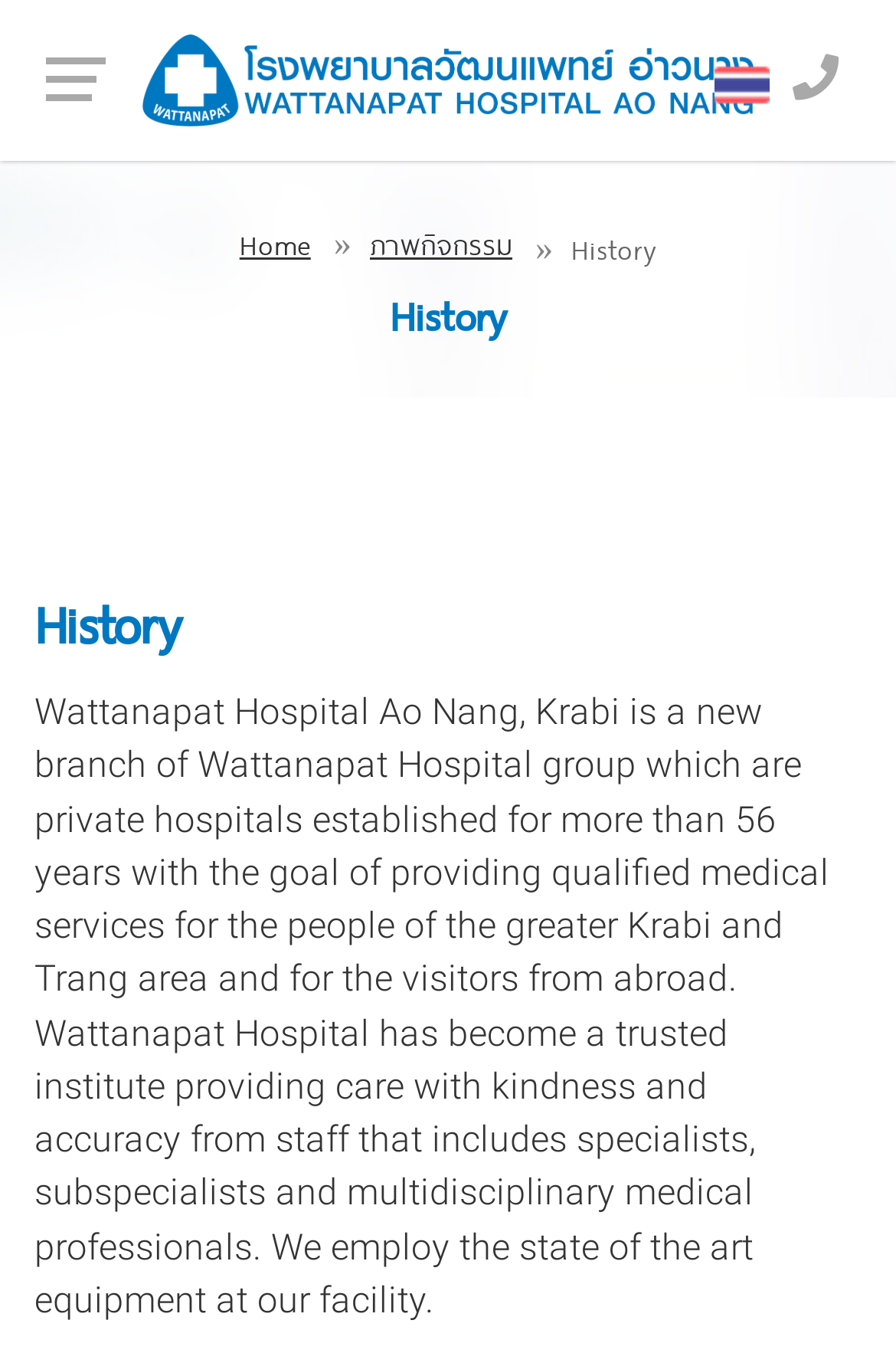How many years of experience does Wattanapat Hospital group have?
Answer briefly with a single word or phrase based on the image.

more than 56 years